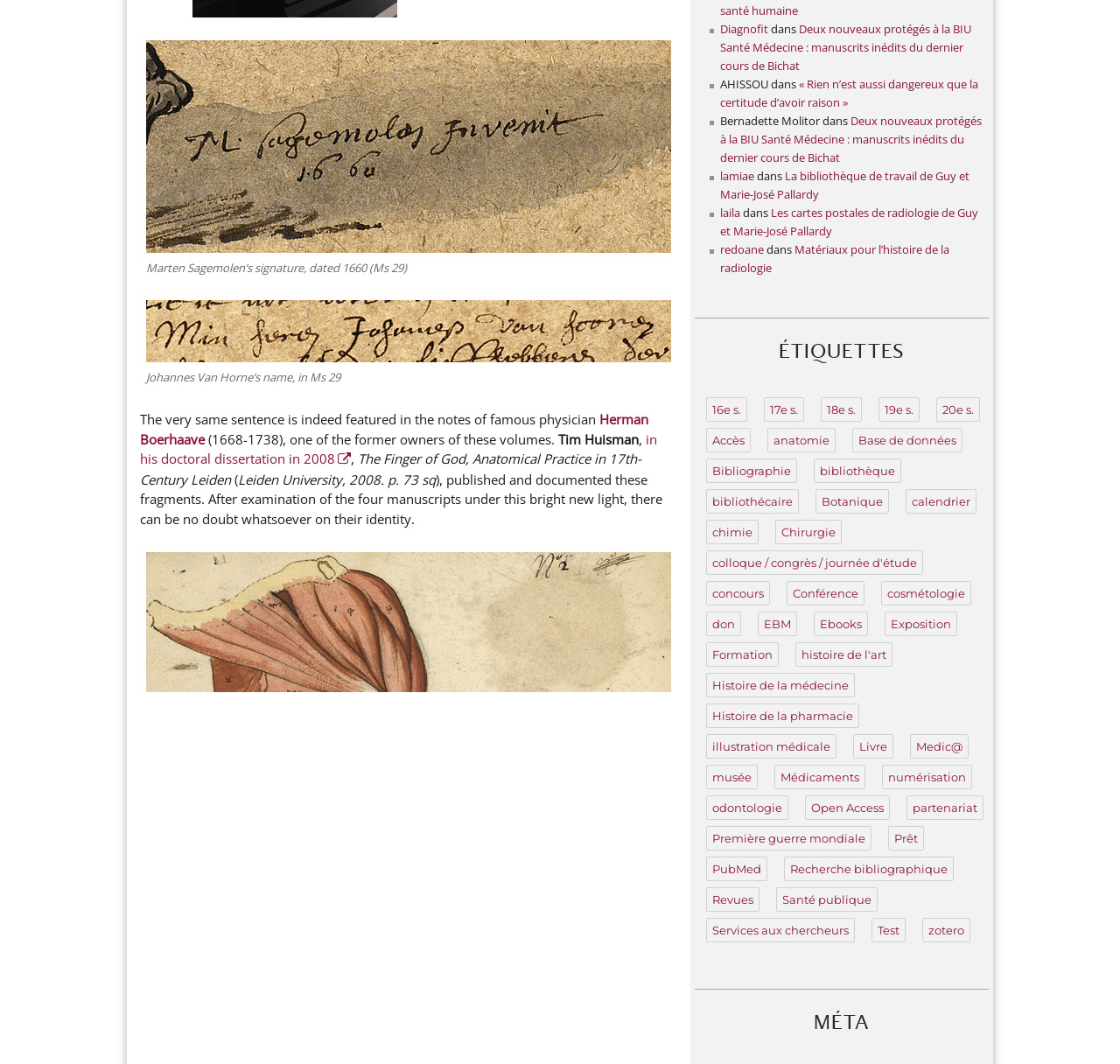Determine the bounding box coordinates for the UI element matching this description: "Herman Boerhaave".

[0.125, 0.386, 0.579, 0.421]